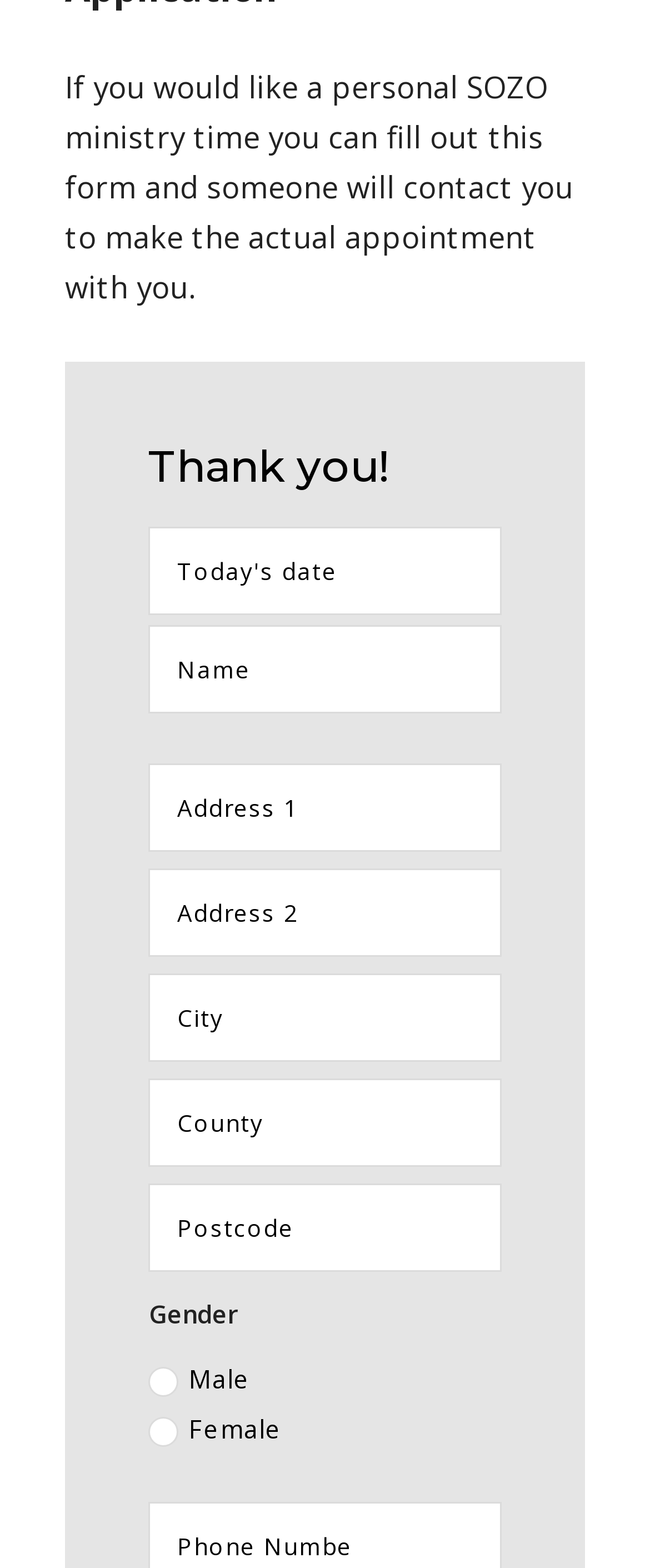Provide a brief response to the question using a single word or phrase: 
What are the two options for gender?

Male, Female